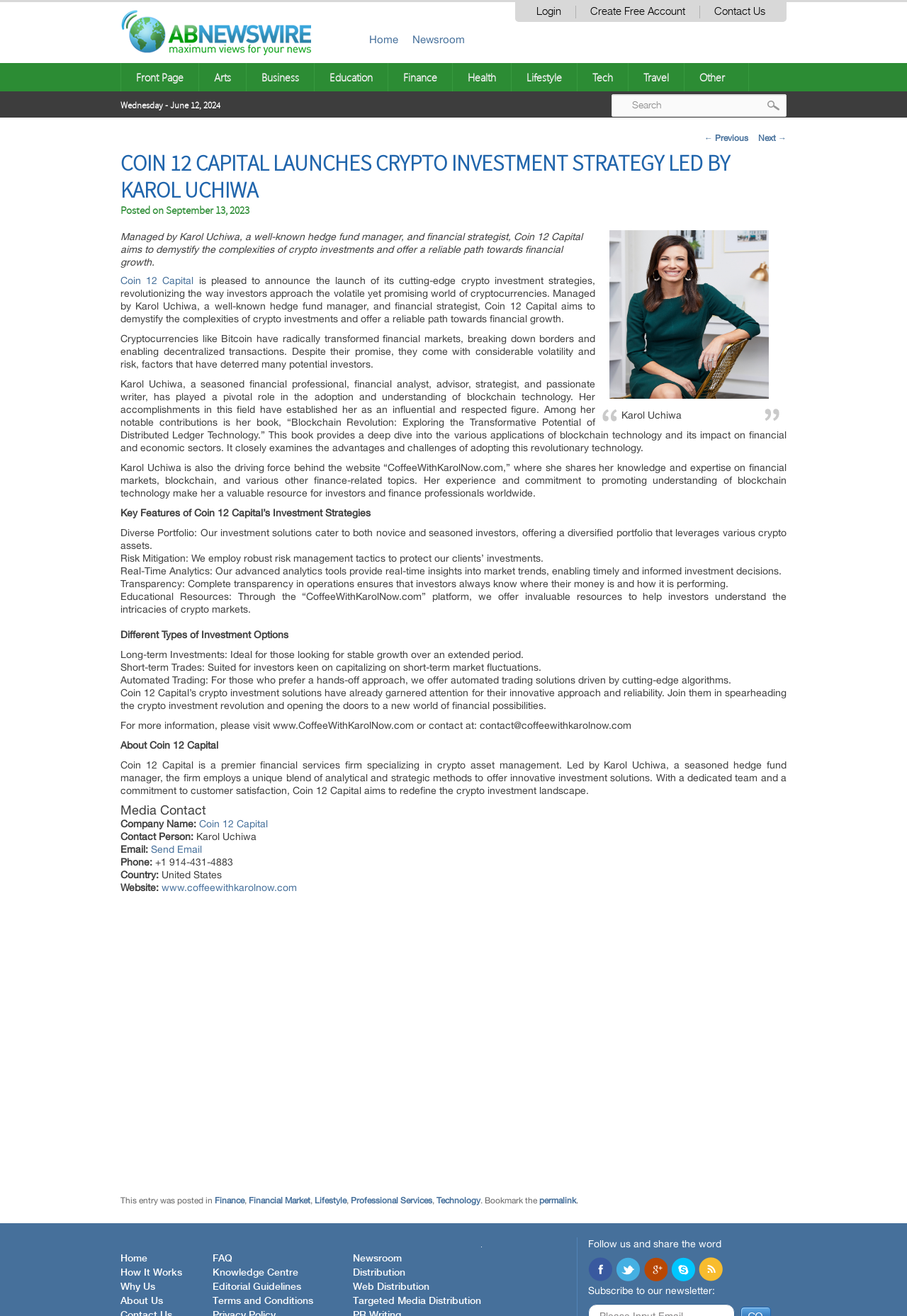Explain the webpage's design and content in an elaborate manner.

This webpage is about Coin 12 Capital, a financial services firm specializing in crypto asset management, led by Karol Uchiwa, a seasoned hedge fund manager. The page is divided into several sections. At the top, there are links to "Login", "Create Free Account", and "Contact Us". Below that, there is a navigation menu with links to "Home", "Newsroom", and various categories like "Arts", "Business", "Education", and more.

The main content of the page is an article about Coin 12 Capital's crypto investment strategy, led by Karol Uchiwa. The article is divided into several sections, including a brief introduction, a description of Karol Uchiwa's background and experience, and an overview of the key features of Coin 12 Capital's investment strategies. These features include a diverse portfolio, risk mitigation, real-time analytics, transparency, and educational resources.

The article also discusses different types of investment options, including long-term investments, short-term trades, and automated trading. Additionally, there is a section about Coin 12 Capital's mission and values, as well as a call to action to join them in spearheading the crypto investment revolution.

At the bottom of the page, there is a section with contact information, including a media contact, company name, contact person, email, phone number, country, and website. There is also a footer section with a link to the category "Finance".

Throughout the page, there are several images, including a logo and a photo of Karol Uchiwa. The layout is clean and easy to navigate, with clear headings and concise text.